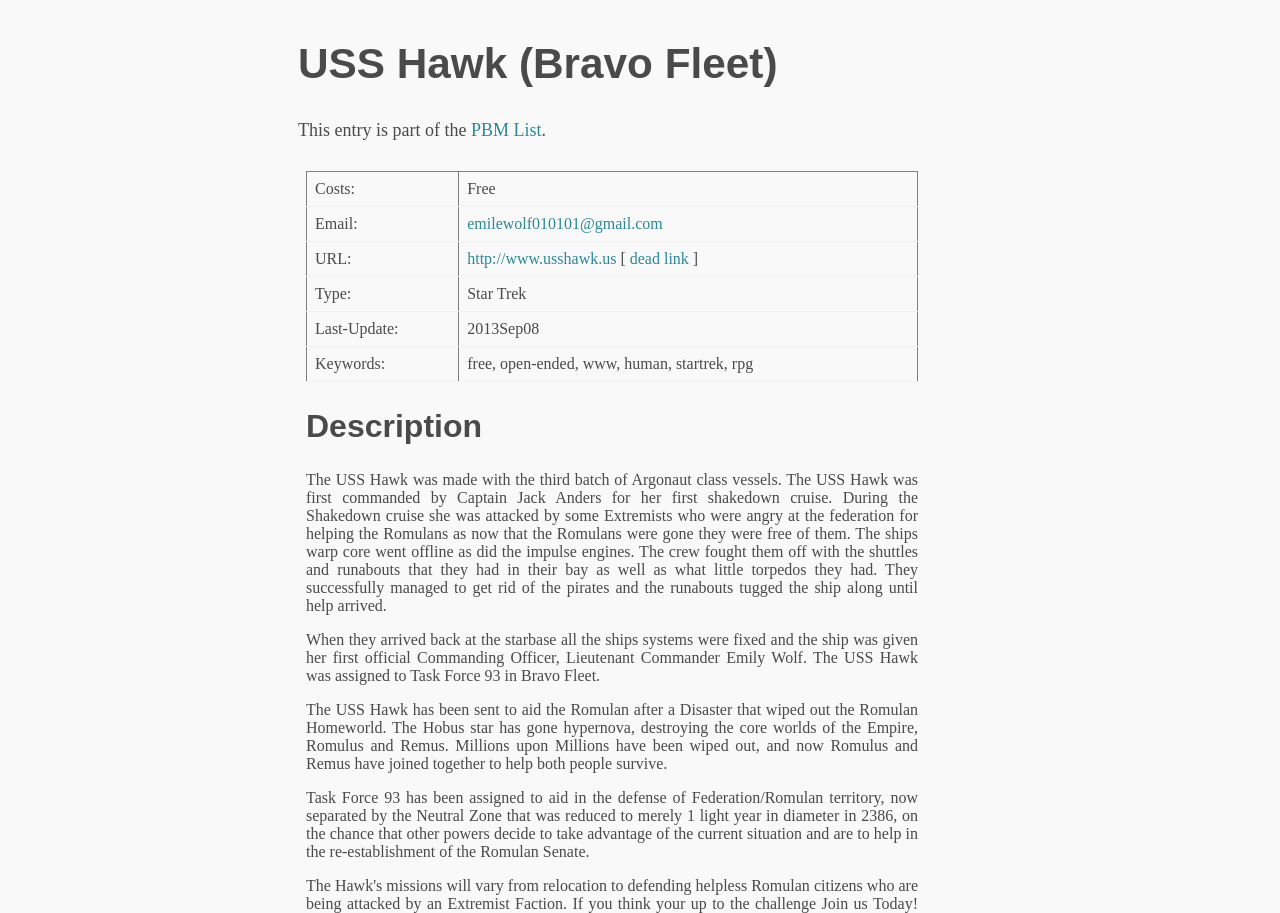Identify the bounding box coordinates of the HTML element based on this description: "PBM List".

[0.368, 0.132, 0.423, 0.154]